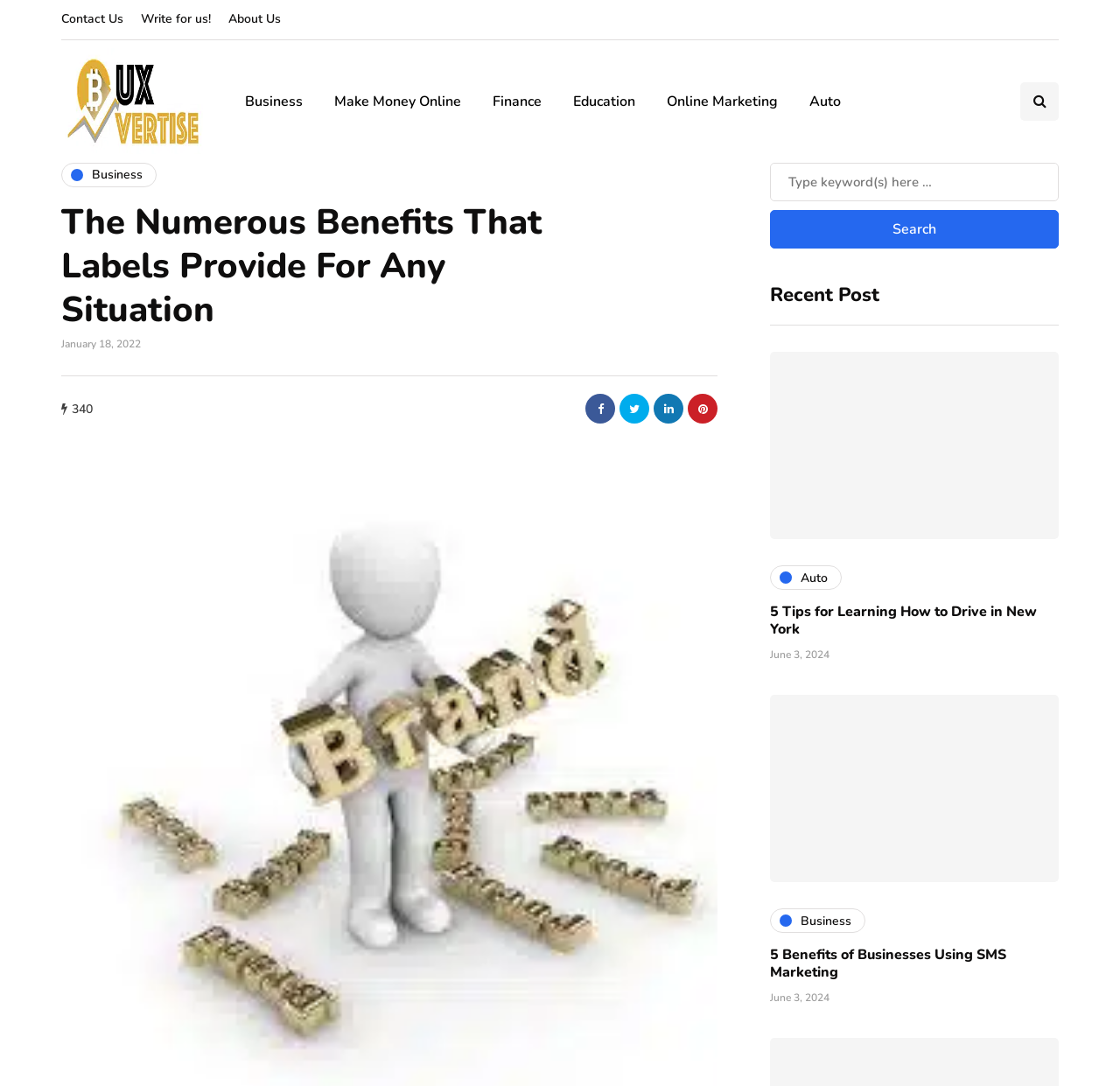What is the purpose of the search toggle button?
Using the visual information, answer the question in a single word or phrase.

To toggle search